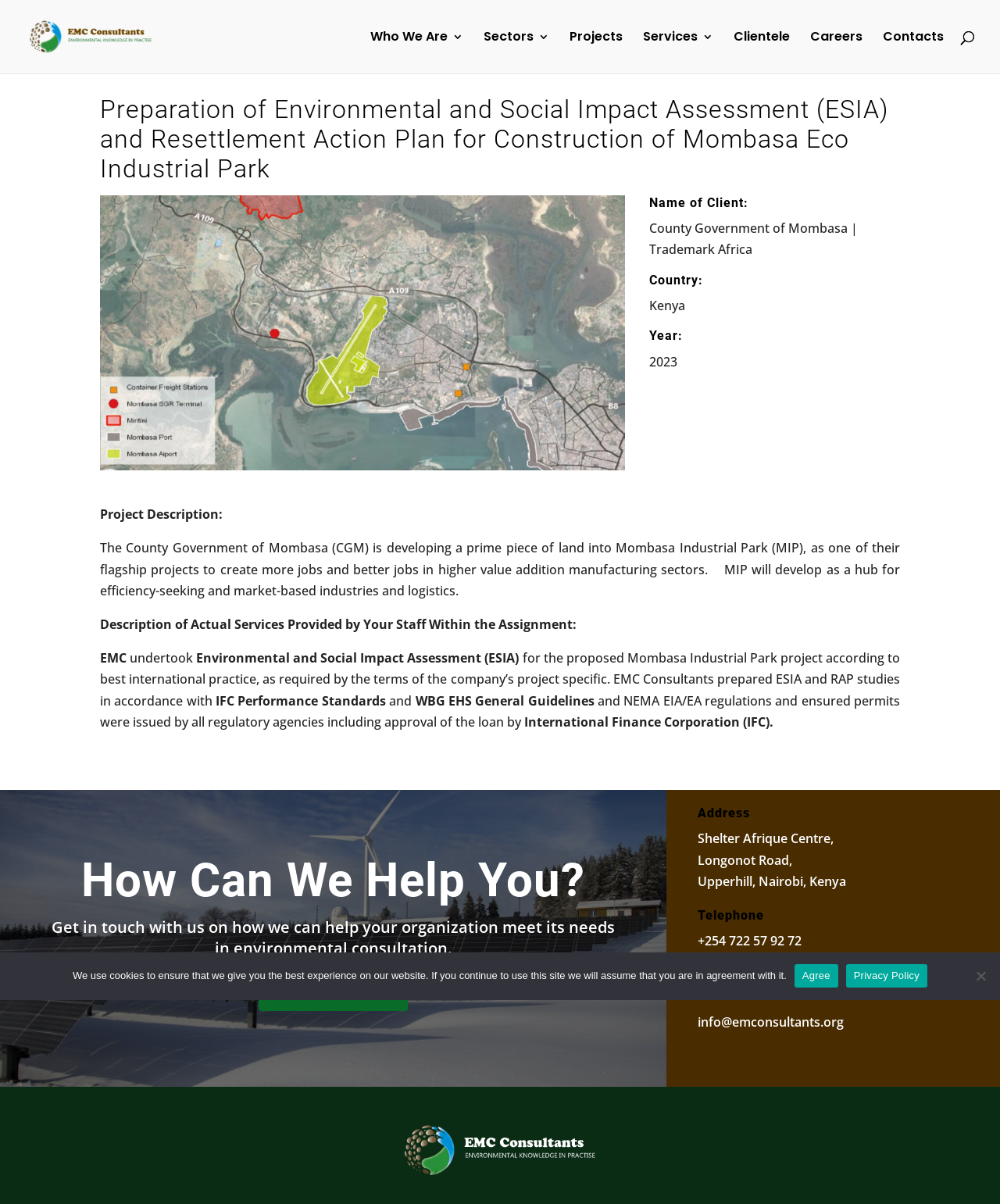Locate the bounding box coordinates of the clickable element to fulfill the following instruction: "Contact via Telephone". Provide the coordinates as four float numbers between 0 and 1 in the format [left, top, right, bottom].

[0.698, 0.774, 0.802, 0.788]